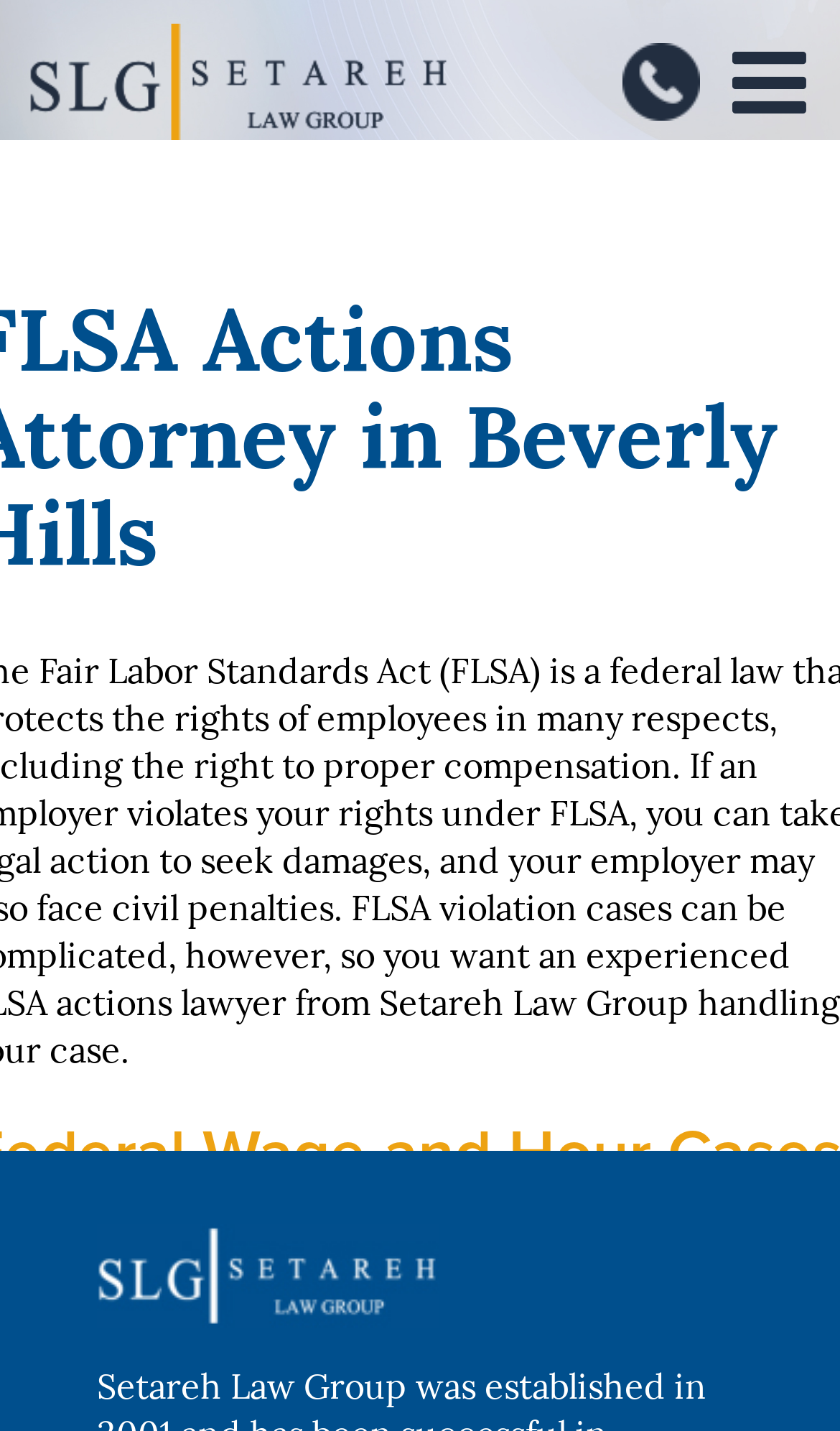What is the shape of the list marker?
Answer the question with a thorough and detailed explanation.

The list marker is a bullet point, which is represented by the symbol '•' and is located at the top right corner of the webpage, indicating the start of a list.